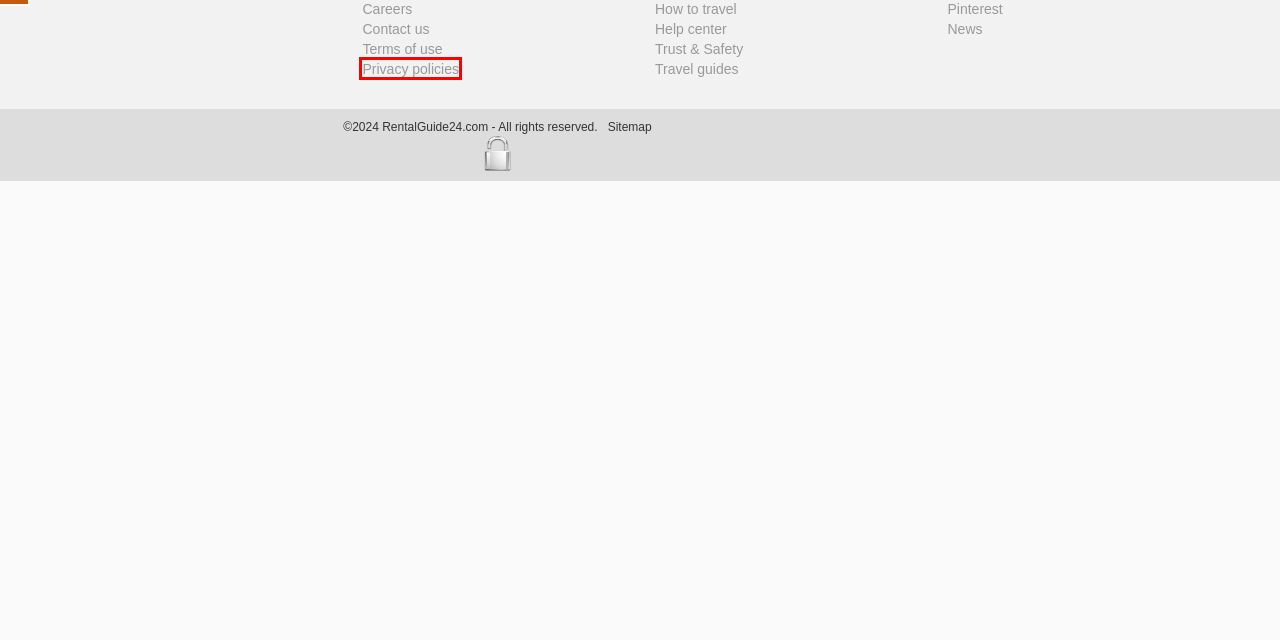Given a webpage screenshot with a UI element marked by a red bounding box, choose the description that best corresponds to the new webpage that will appear after clicking the element. The candidates are:
A. Guides
B. Booking rental properties in Asia - RentalGuide24
C. Trust and Safety - RentalGuide24
D. News
E. Privacy policies - RentalGuide24
F. Latest Listings
G. Careers - RentalGuide24
H. FAQ & Help EN|CN|RU|DE|SV - RentalGuide24

E